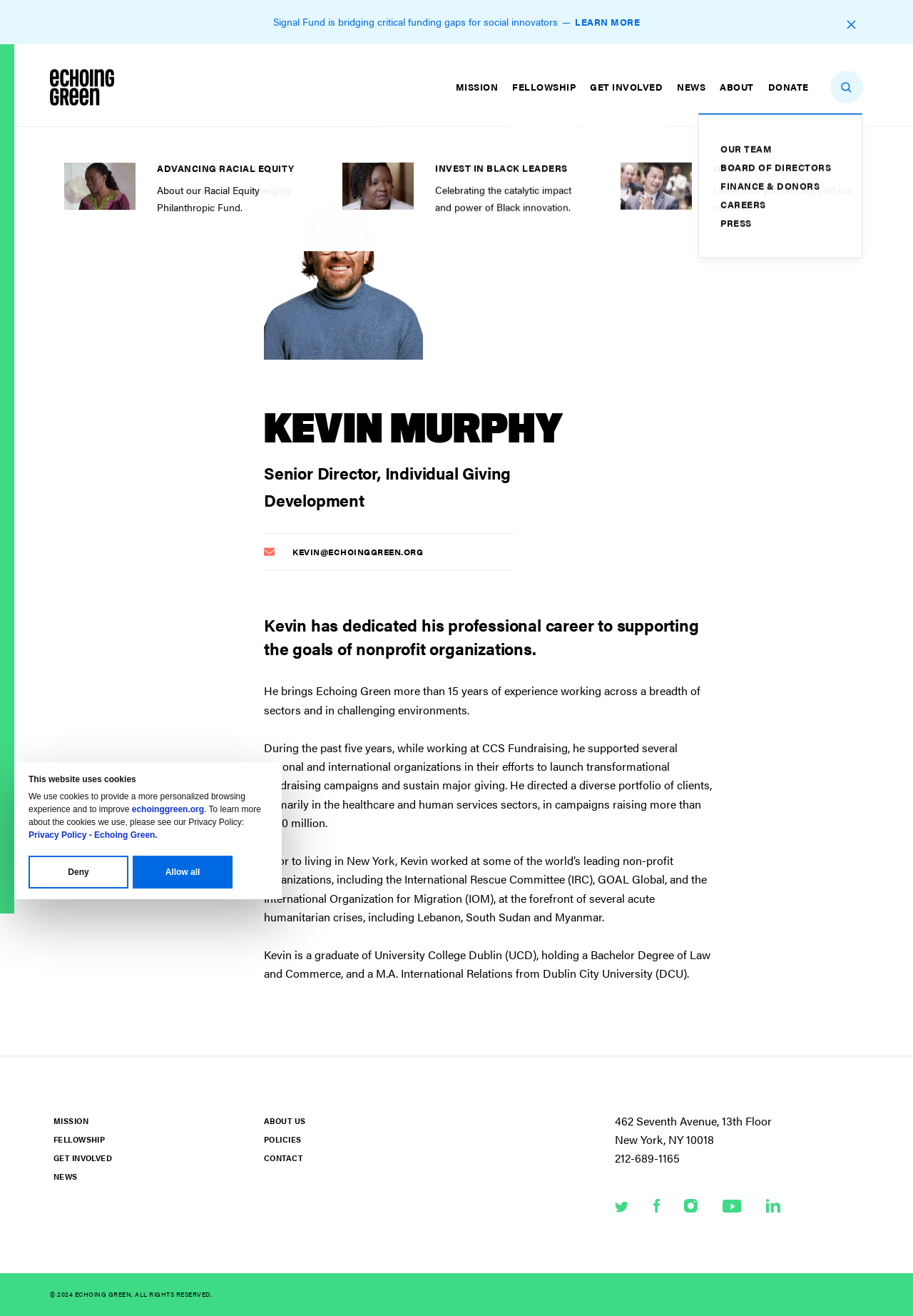Offer a comprehensive description of the webpage’s content and structure.

The webpage is about Kevin Murphy, a Senior Director of Individual Giving at Echoing Green. At the top of the page, there is a dialog box informing visitors that the website uses cookies, with options to deny or allow all cookies. Below this, there is a heading that reads "Signal Fund is bridging critical funding gaps for social innovators" with a "LEARN MORE" link next to it. 

On the top-right corner, there is a button with no text, and a menu with several options, including "MISSION", "FELLOWSHIP", "GET INVOLVED", "NEWS", "ABOUT US", and "DONATE". 

The main content of the page is about Kevin Murphy, with a heading that reads "KEVIN MURPHY" and a subheading that reads "Senior Director, Individual Giving" and "Development". There is a link to his email address, "KEVIN@ECHOINGGREEN.ORG". 

The page also contains a brief biography of Kevin Murphy, describing his professional experience and education. He has over 15 years of experience working with nonprofit organizations and has supported several national and international organizations in their fundraising campaigns. 

At the bottom of the page, there is a section with links to "MISSION", "FELLOWSHIP", "GET INVOLVED", "NEWS", "ABOUT US", "POLICIES", and "CONTACT". There is also a section with the organization's address, phone number, and social media links.